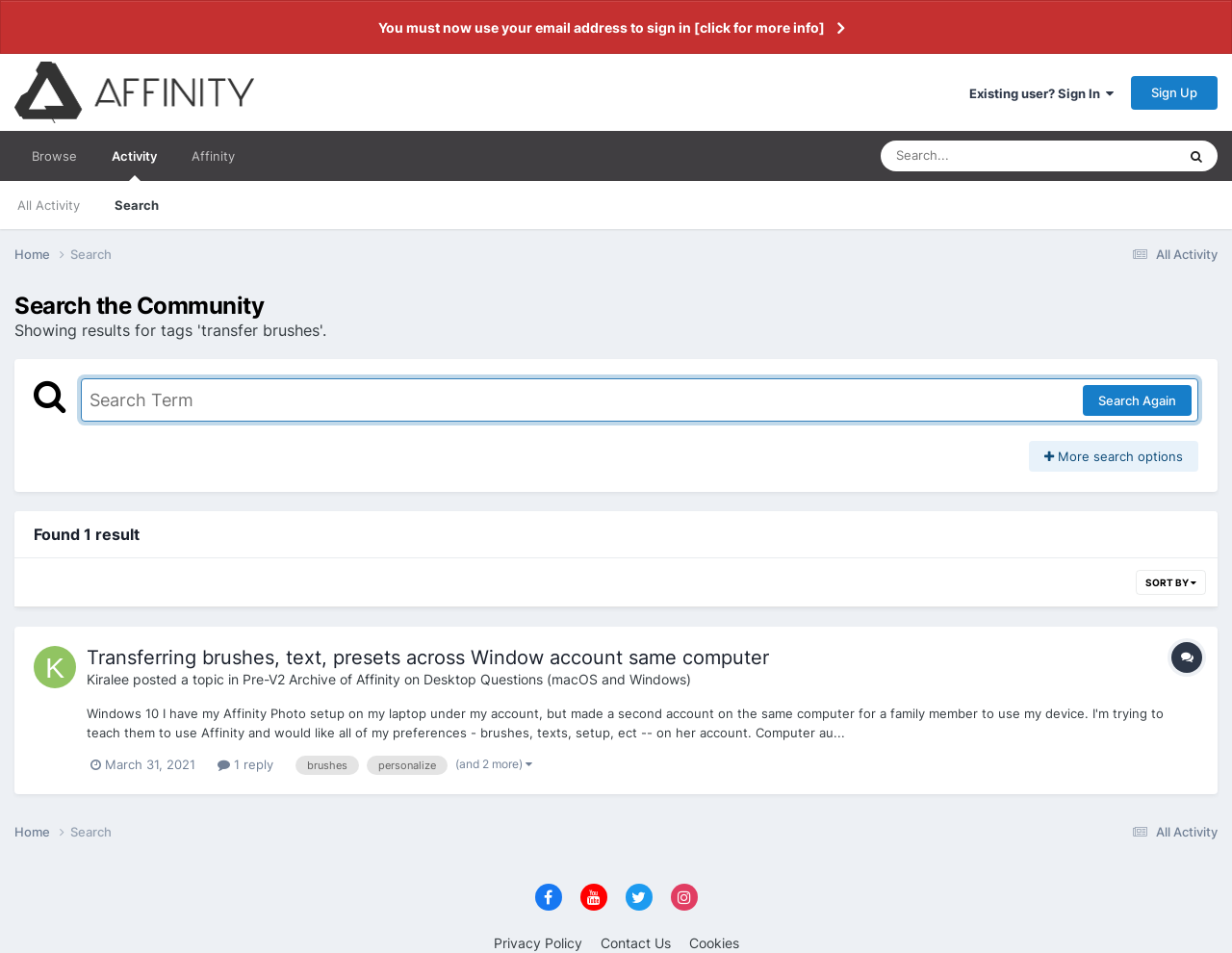Pinpoint the bounding box coordinates of the element you need to click to execute the following instruction: "Browse the community". The bounding box should be represented by four float numbers between 0 and 1, in the format [left, top, right, bottom].

[0.012, 0.137, 0.077, 0.19]